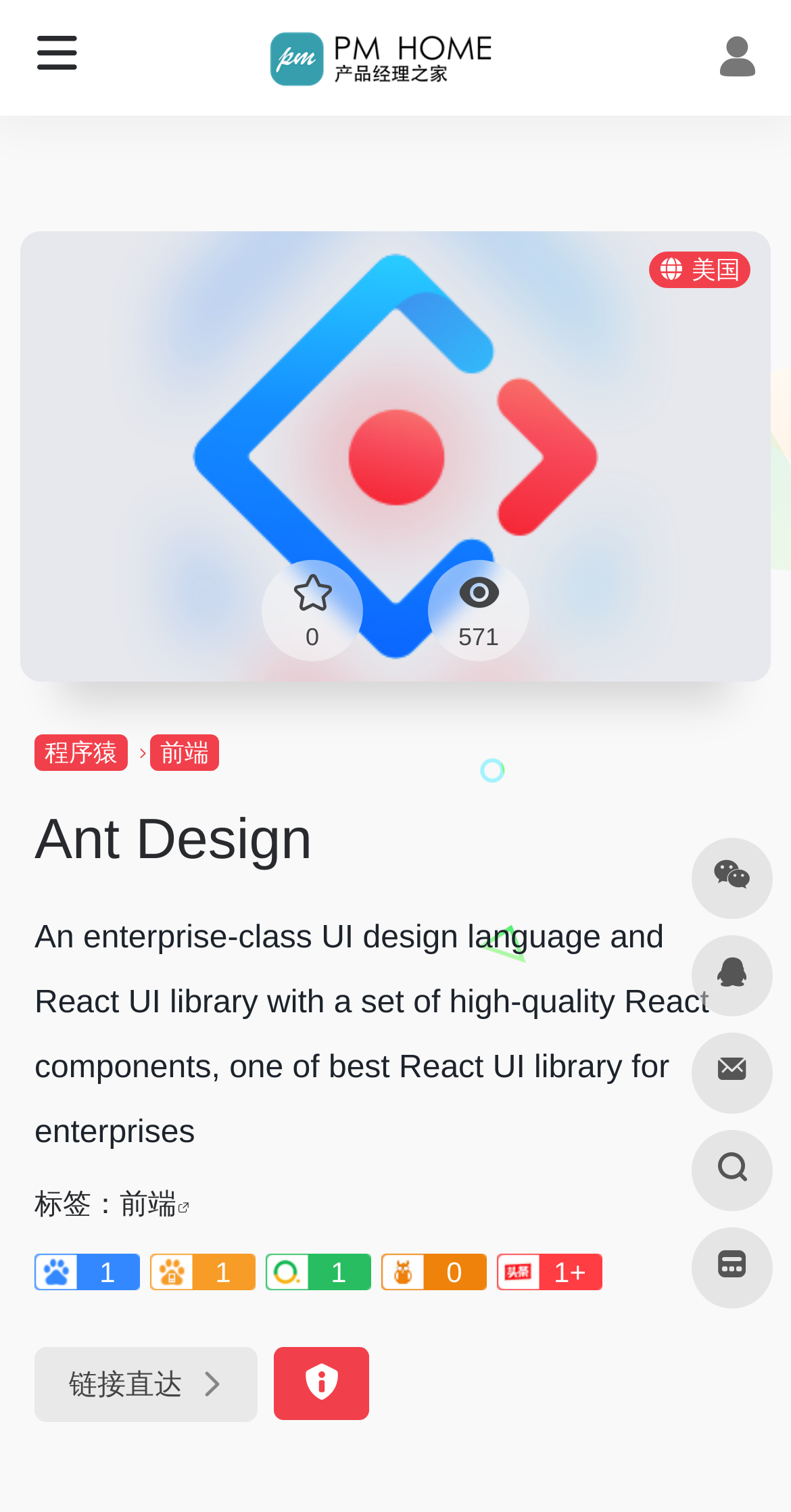Please mark the bounding box coordinates of the area that should be clicked to carry out the instruction: "Click the PM HOME link".

[0.327, 0.011, 0.673, 0.065]